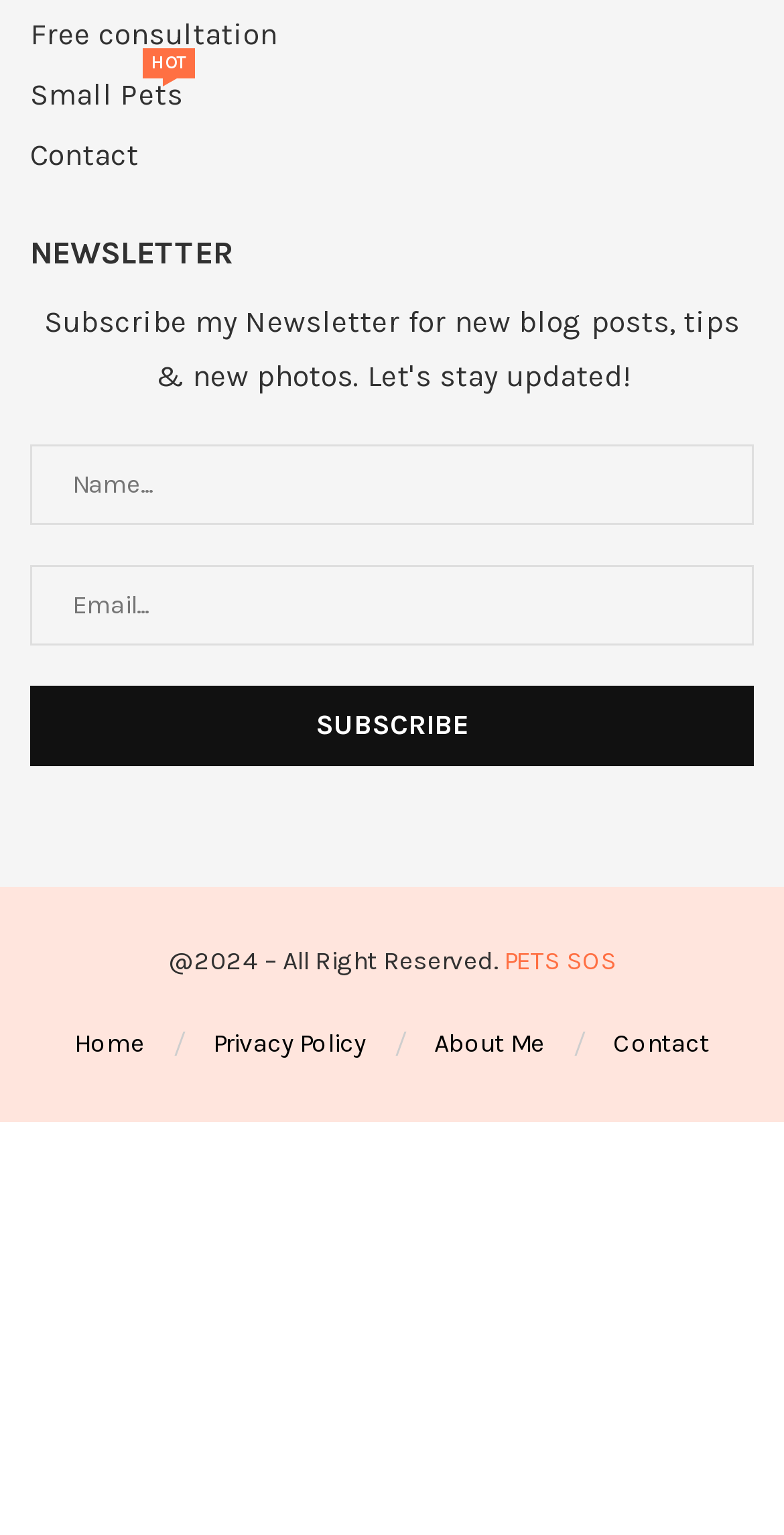Analyze the image and answer the question with as much detail as possible: 
What is the copyright year mentioned at the bottom of the webpage?

The static text '@2024 – All Right Reserved.' is located at the bottom of the webpage, indicating that the copyright year is 2024.